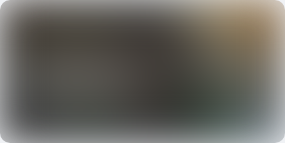Identify and describe all the elements present in the image.

The image accompanying the article titled "Unleash Optimal Calorie Burn - 🔥 Maximize Results" likely illustrates various weightlifting techniques or exercises aimed at enhancing calorie expenditure during workouts. Positioned prominently in the webpage, this image serves as a visual representation of the article's focus on effective training methods. The context suggests that readers can expect to find valuable insights and strategies to optimize their weightlifting routines for better weight management and fitness outcomes.